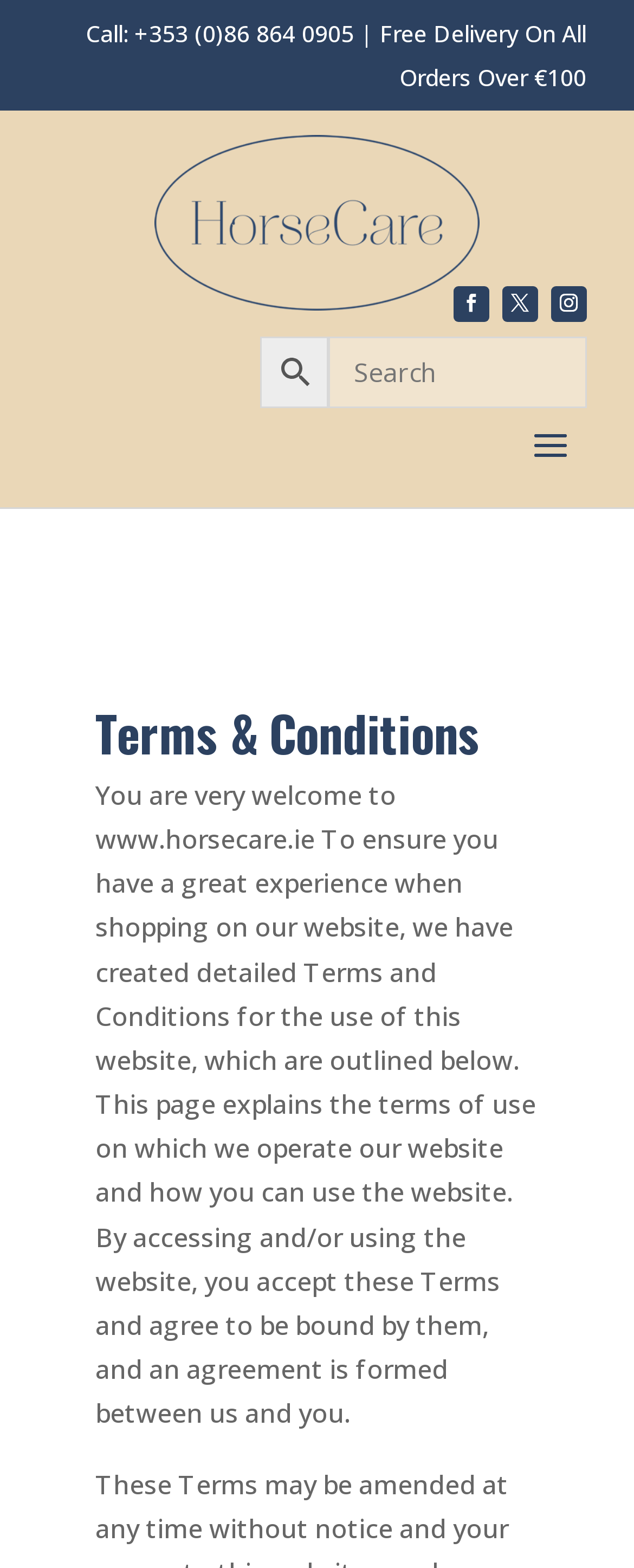What is the minimum order value for free delivery?
Give a one-word or short phrase answer based on the image.

€100